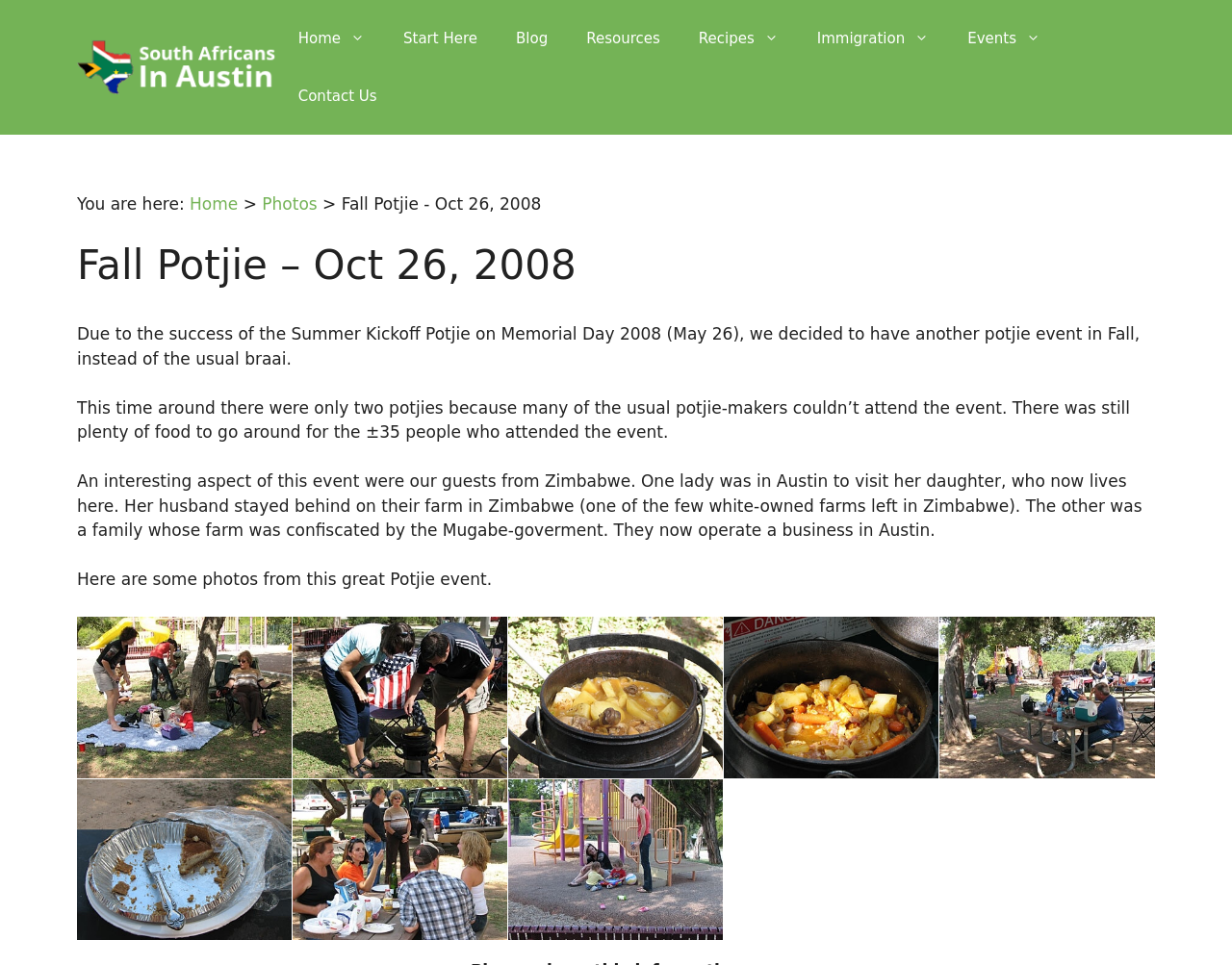Using the information in the image, could you please answer the following question in detail:
What is the purpose of the Potjie event?

I read the static text elements [393], [394], and [395] which describe the event as a potjie-making and food-sharing activity, and also mention the attendance of guests from Zimbabwe. Therefore, the purpose of the Potjie event is a food and social gathering.